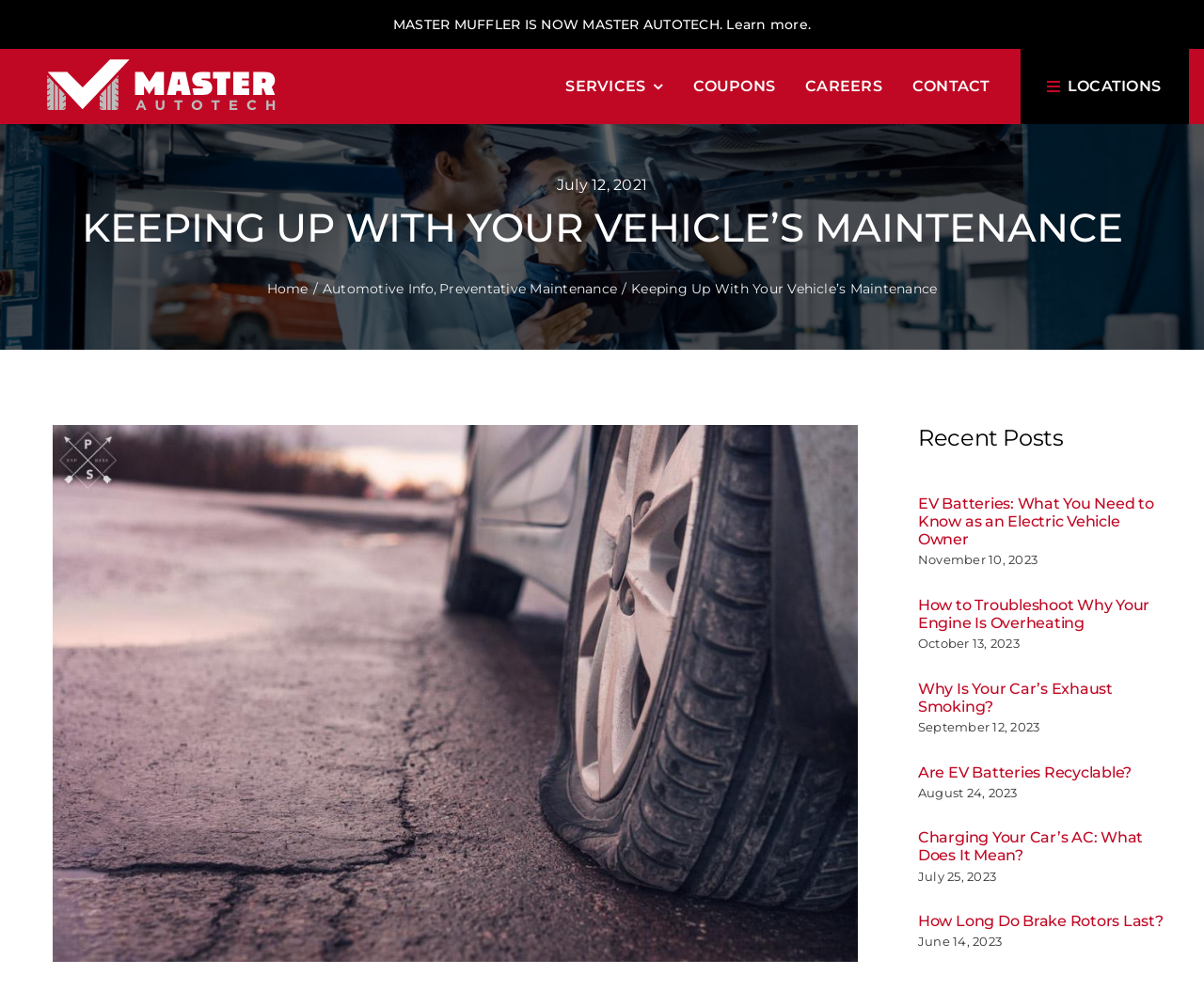What is the date of the oldest recent post?
Look at the image and respond with a single word or a short phrase.

June 14, 2023